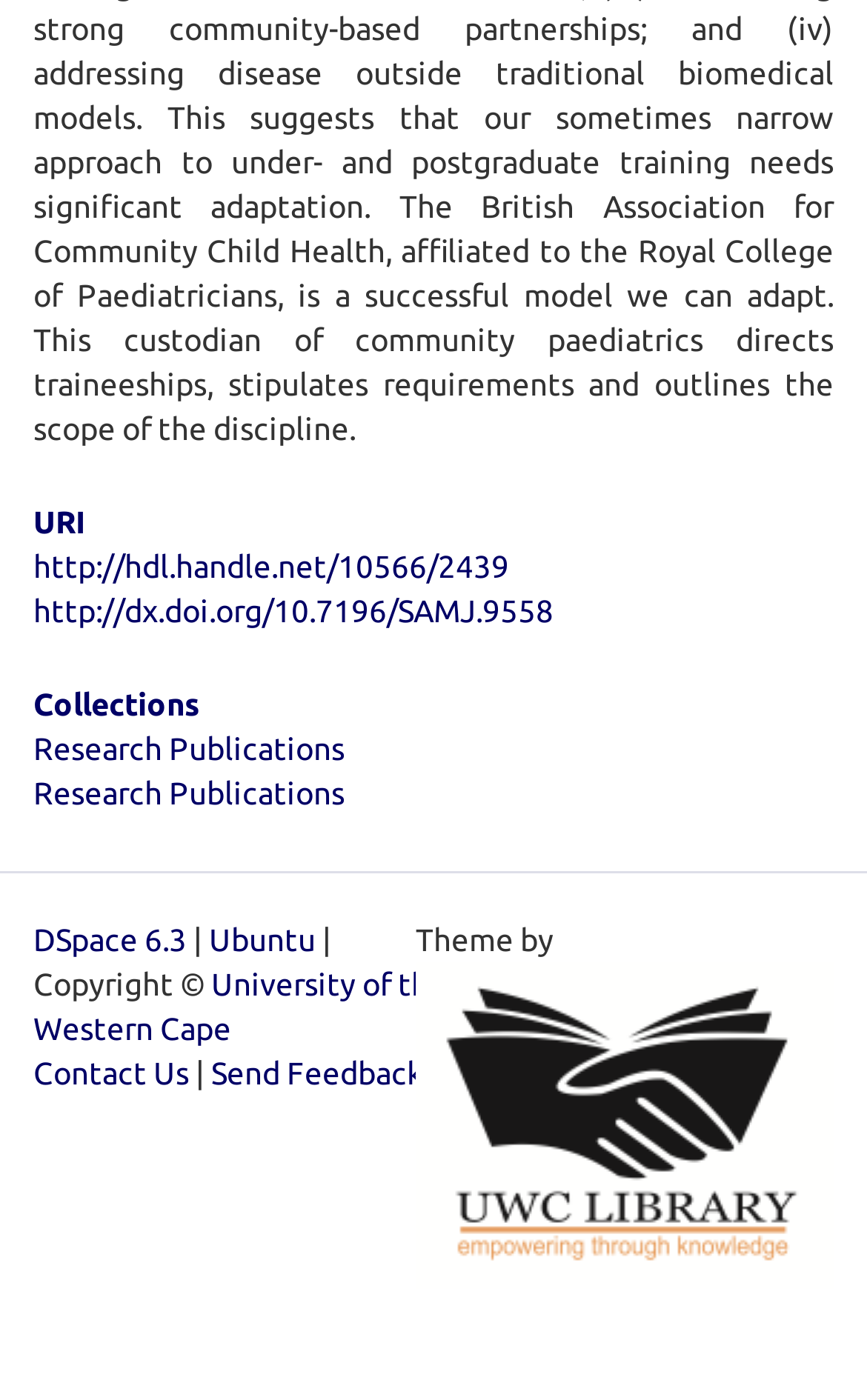Identify the bounding box coordinates necessary to click and complete the given instruction: "Click on the 'URI' heading".

[0.038, 0.362, 0.962, 0.384]